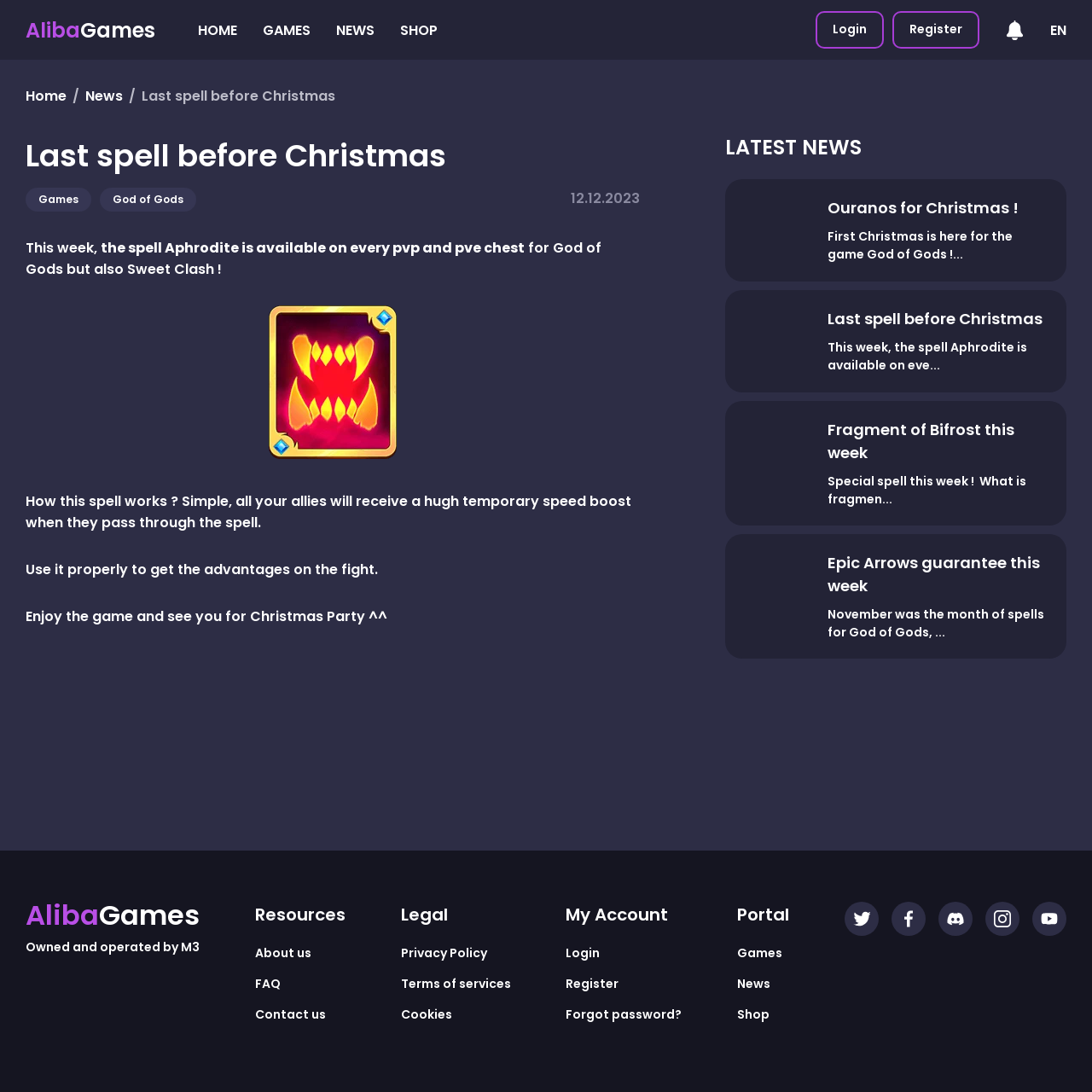Indicate the bounding box coordinates of the element that needs to be clicked to satisfy the following instruction: "Go to the Games page". The coordinates should be four float numbers between 0 and 1, i.e., [left, top, right, bottom].

[0.241, 0.018, 0.284, 0.037]